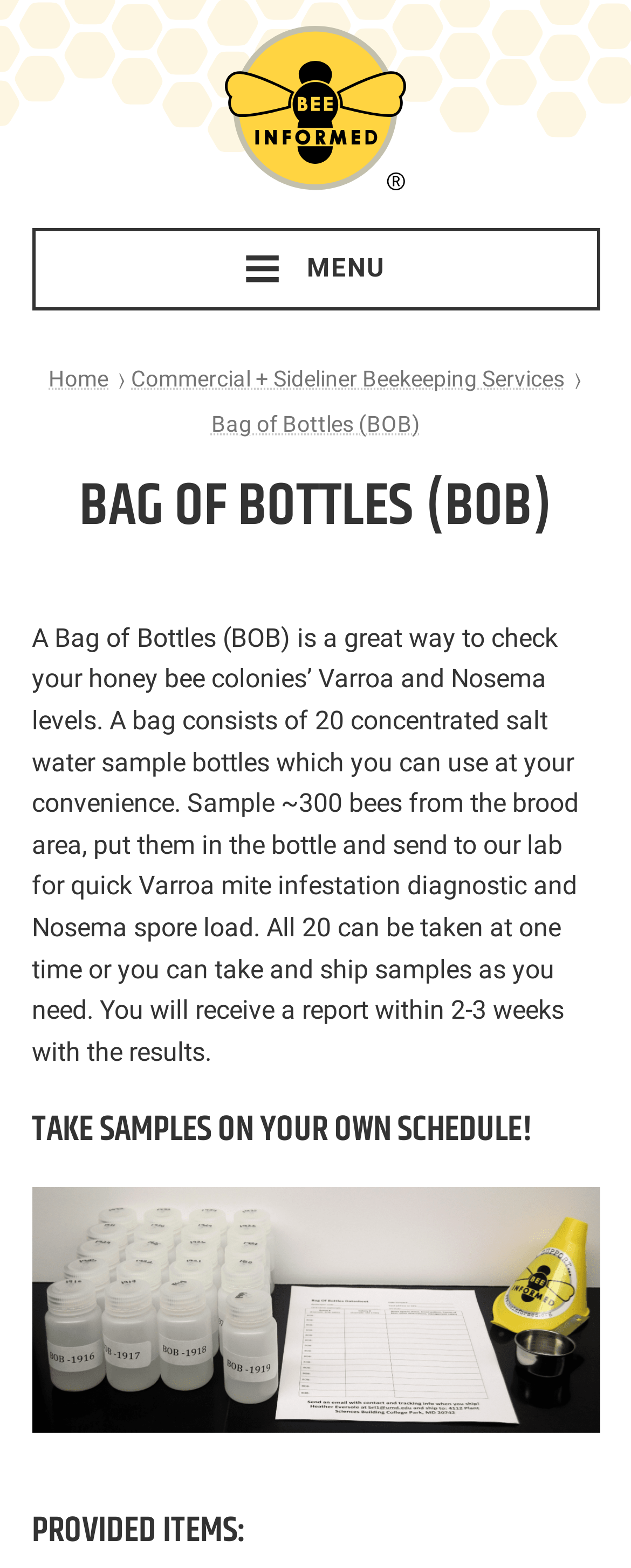Use a single word or phrase to answer the question:
What is the benefit of using a Bag of Bottles (BOB)?

Take samples on your own schedule